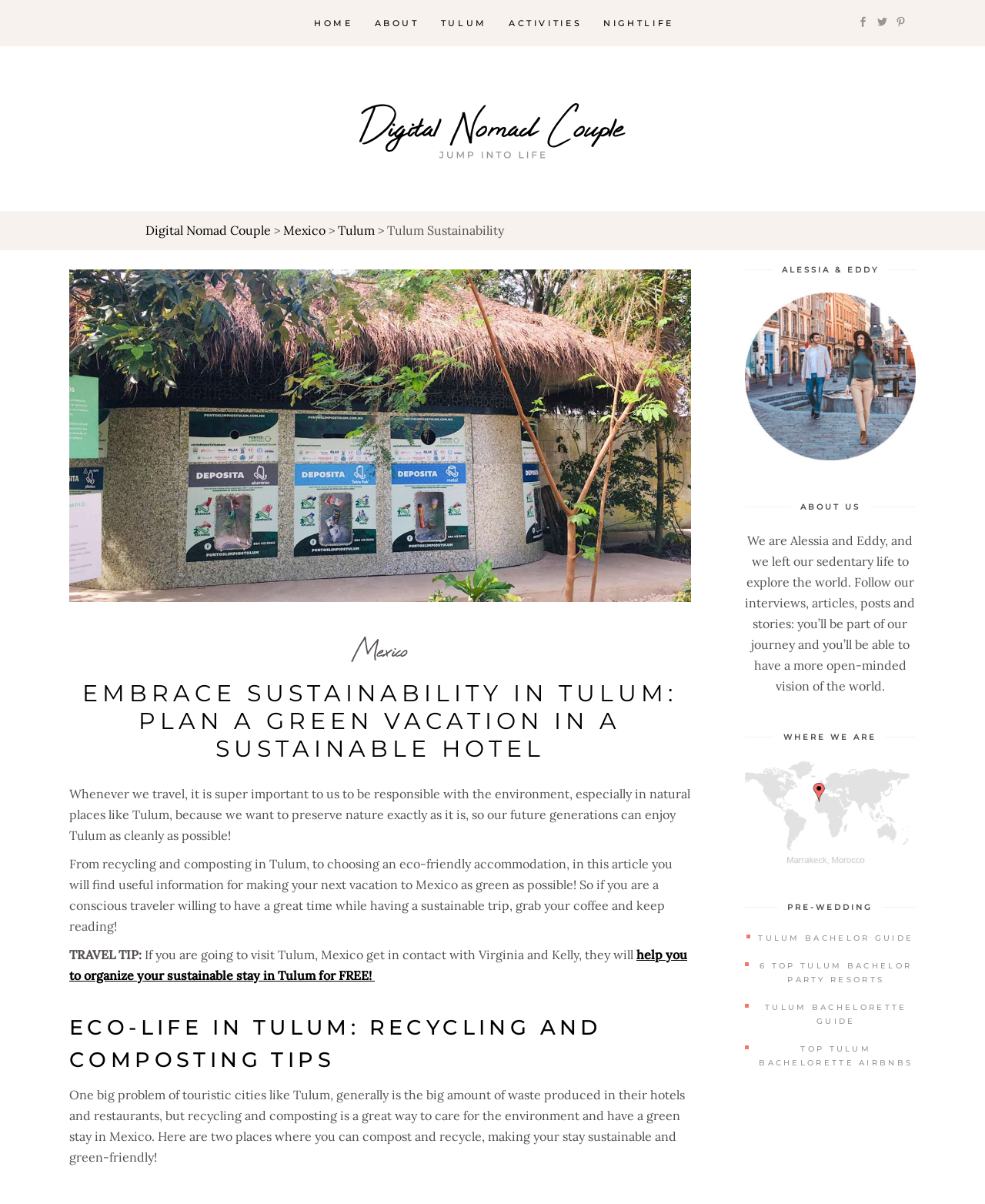Determine the bounding box coordinates for the region that must be clicked to execute the following instruction: "Read about Alessia and Eddy".

[0.756, 0.22, 0.892, 0.228]